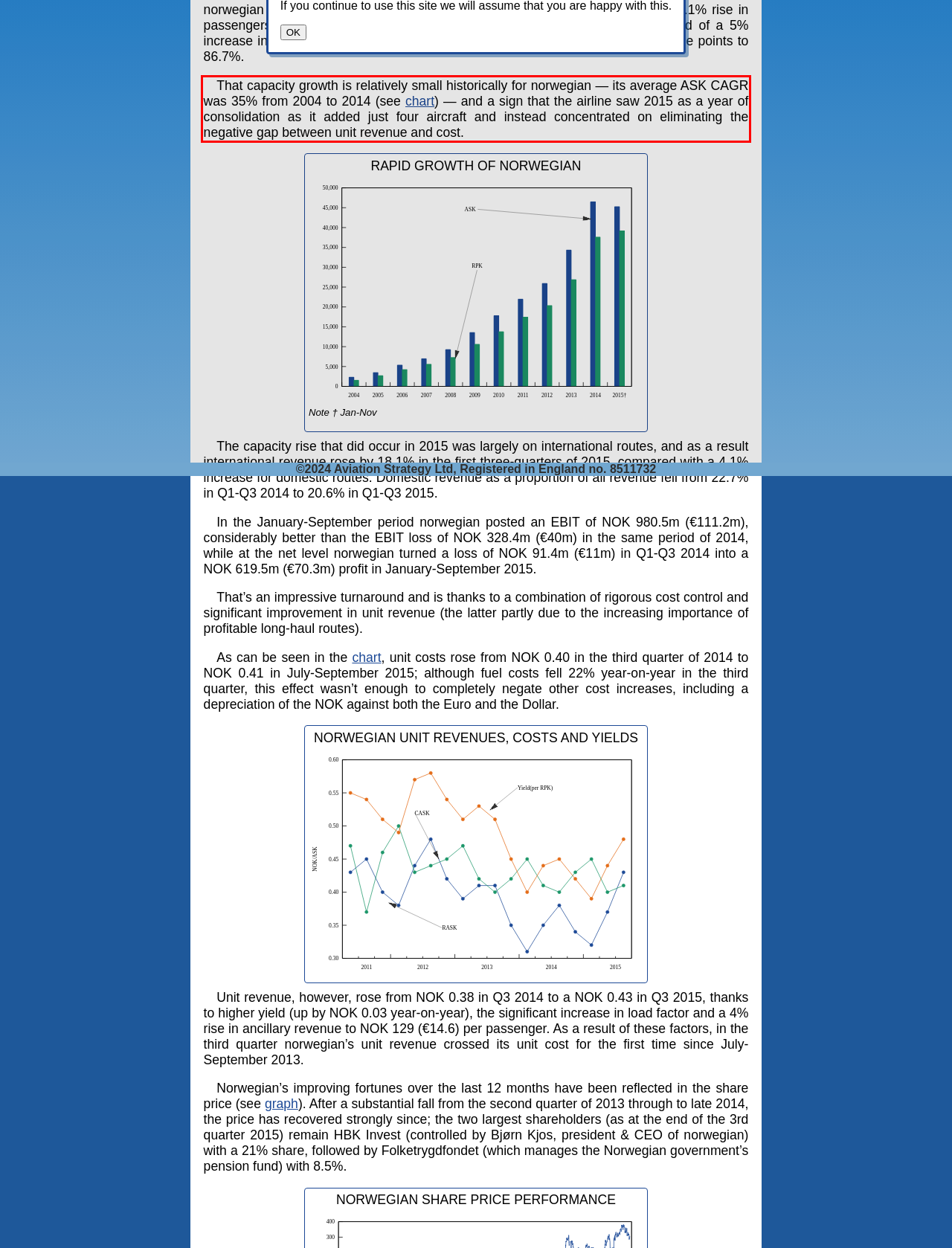From the screenshot of the webpage, locate the red bounding box and extract the text contained within that area.

That capacity growth is relatively small historically for norwegian — its average ASK CAGR was 35% from 2004 to 2014 (see chart) — and a sign that the airline saw 2015 as a year of consolidation as it added just four aircraft and instead concentrated on eliminating the negative gap between unit revenue and cost.